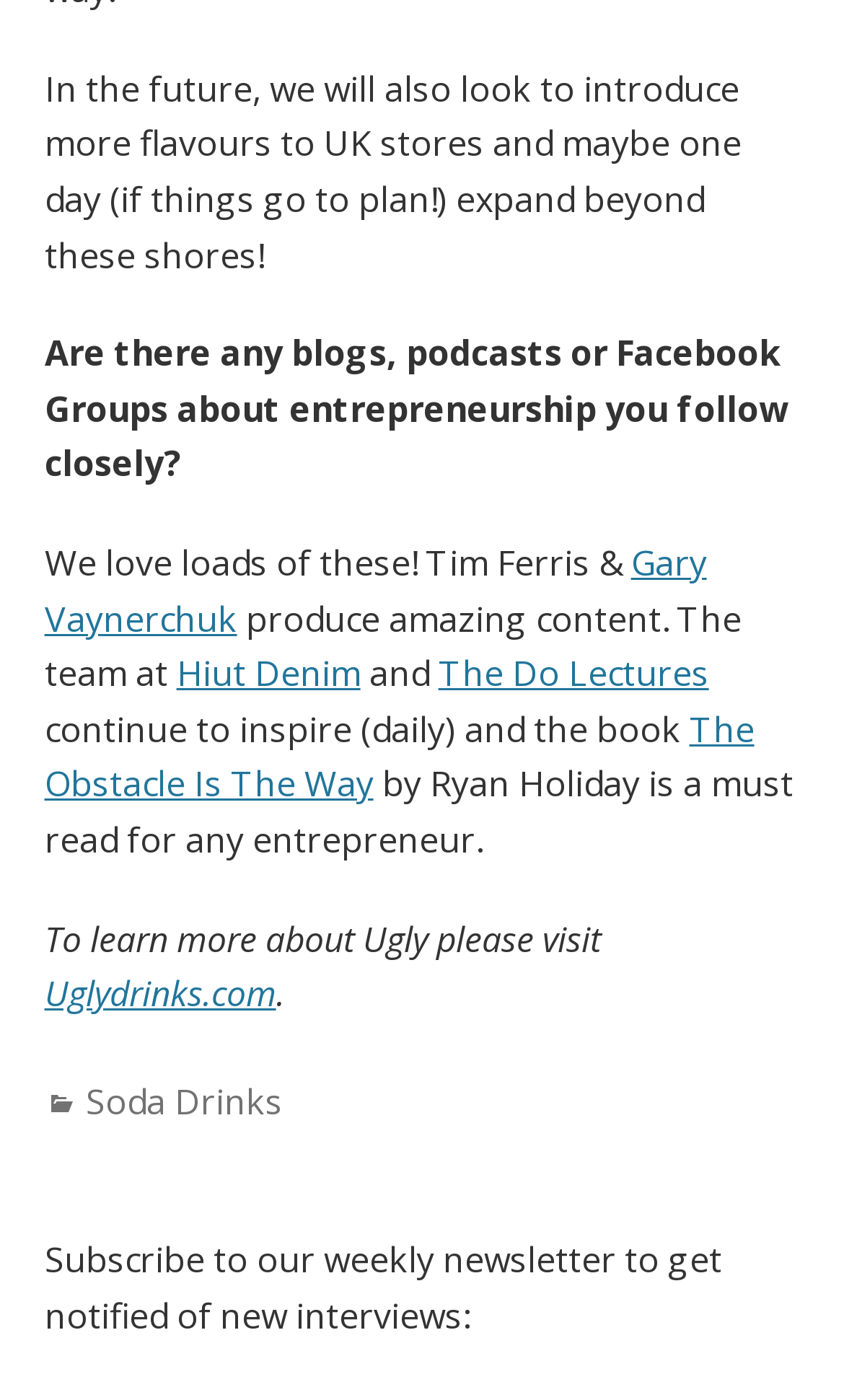Respond with a single word or short phrase to the following question: 
What is the topic of the conversation?

Entrepreneurship